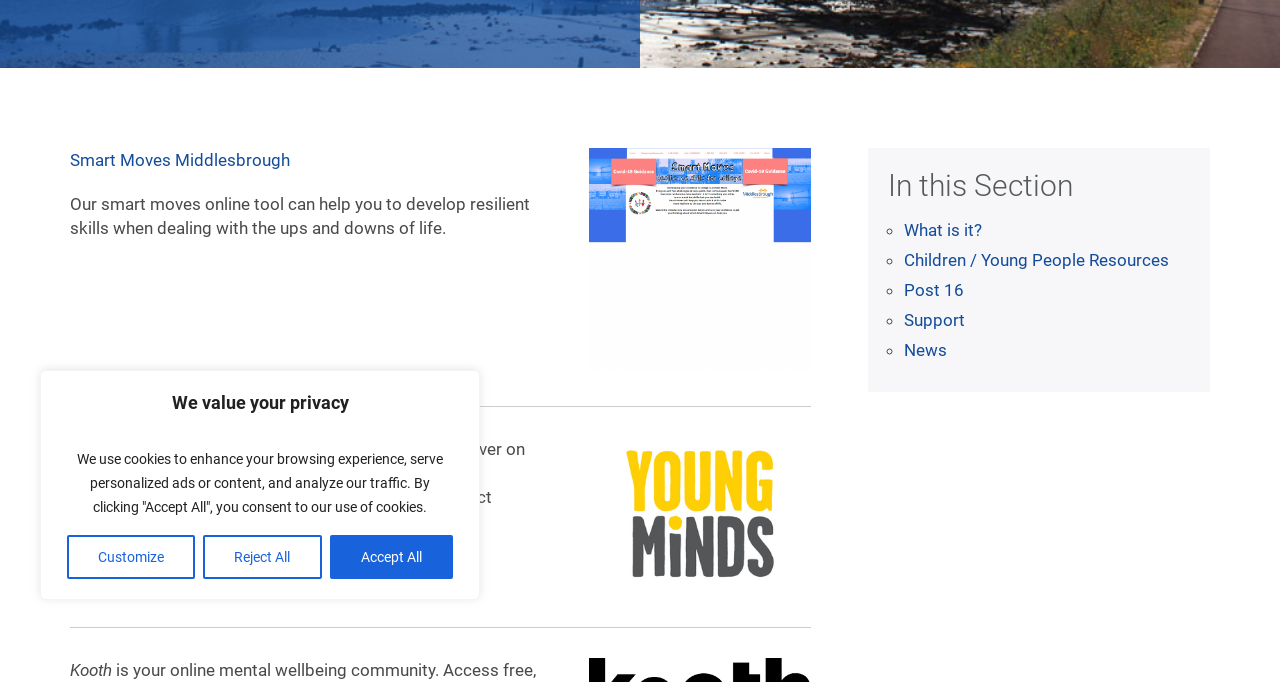Provide the bounding box coordinates of the HTML element described as: "Smart Moves Middlesbrough". The bounding box coordinates should be four float numbers between 0 and 1, i.e., [left, top, right, bottom].

[0.055, 0.22, 0.227, 0.249]